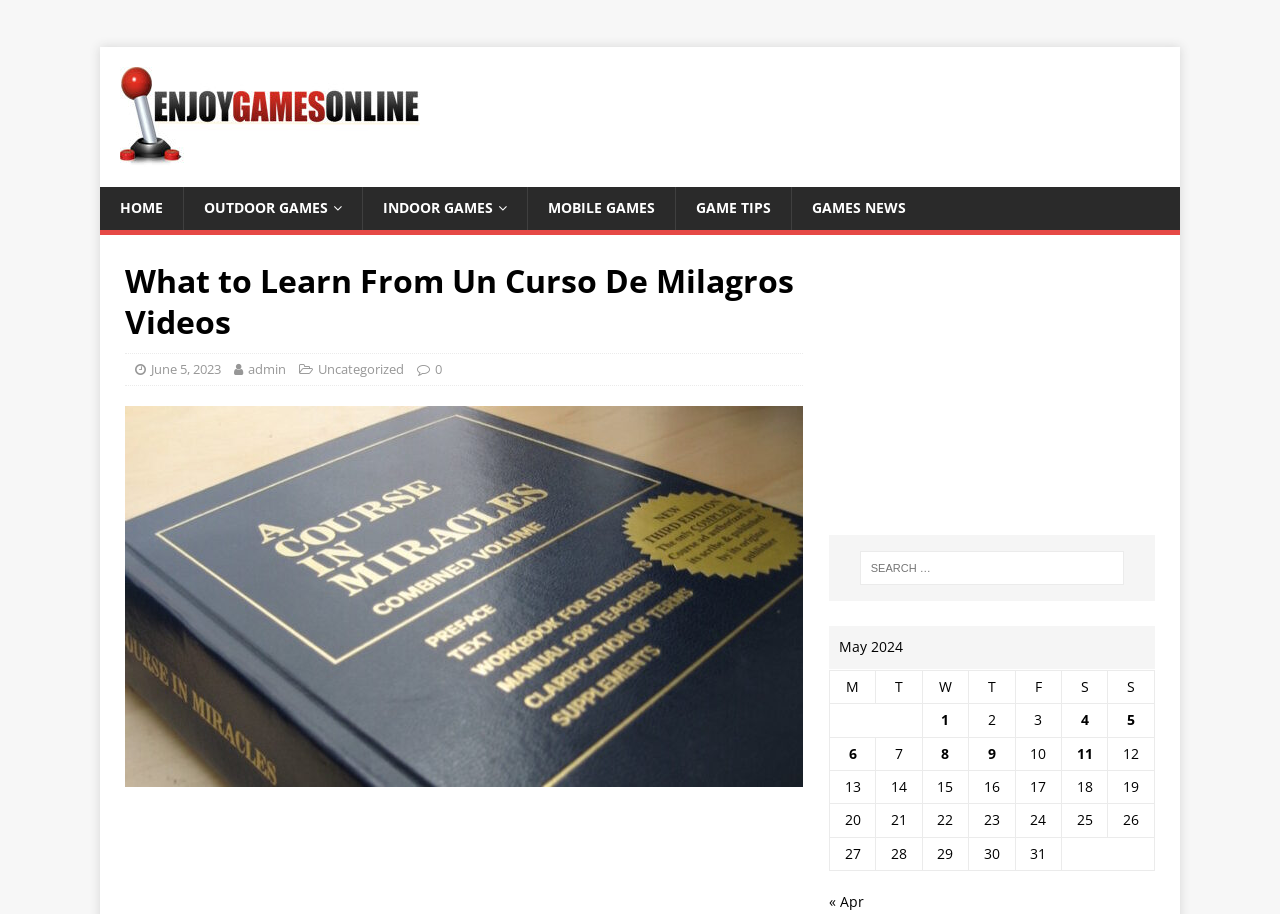Using the details from the image, please elaborate on the following question: What is the date of the latest post?

I found the answer by looking at the table containing the posts, where I saw the latest post dated 'May 5, 2024'.